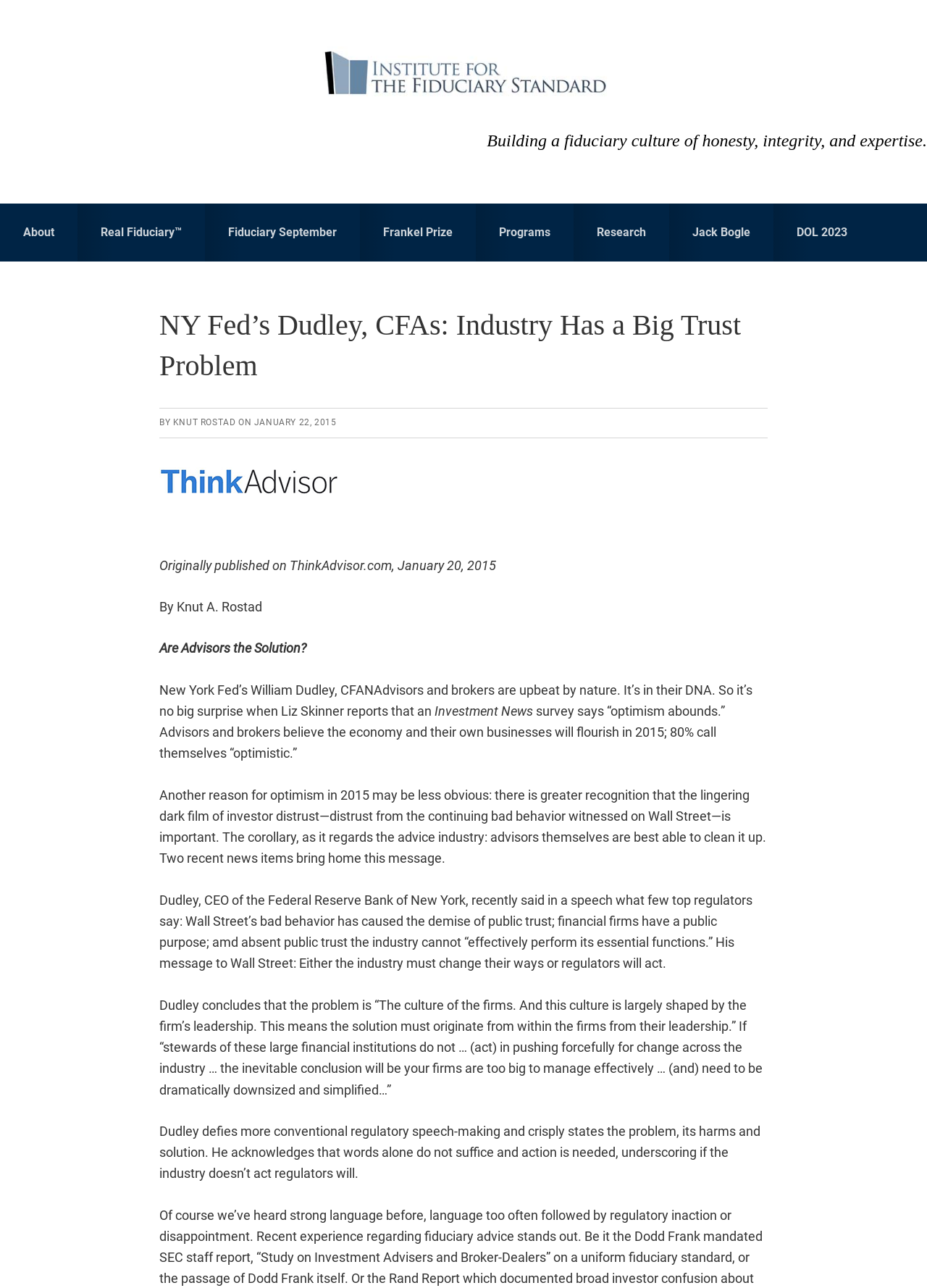Determine the bounding box coordinates for the UI element matching this description: "About".

[0.0, 0.158, 0.084, 0.203]